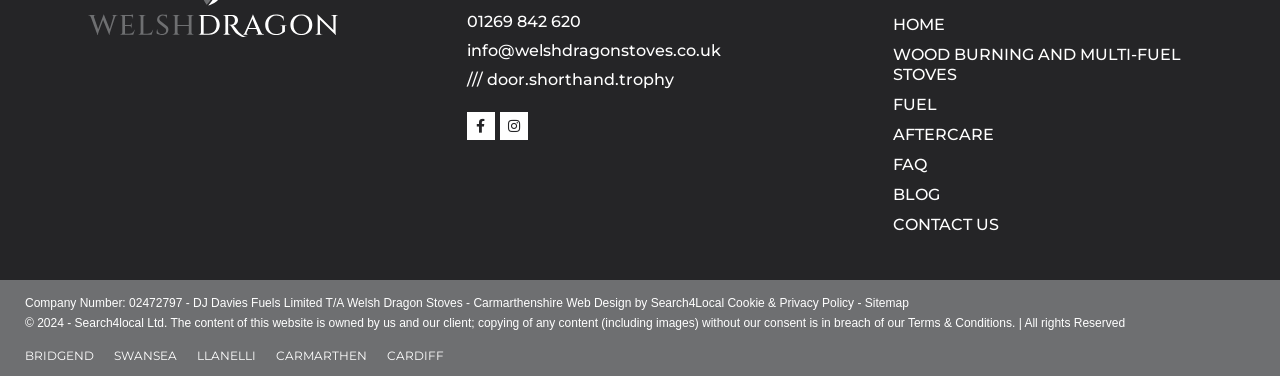Find the bounding box coordinates of the clickable area required to complete the following action: "Search for something".

None